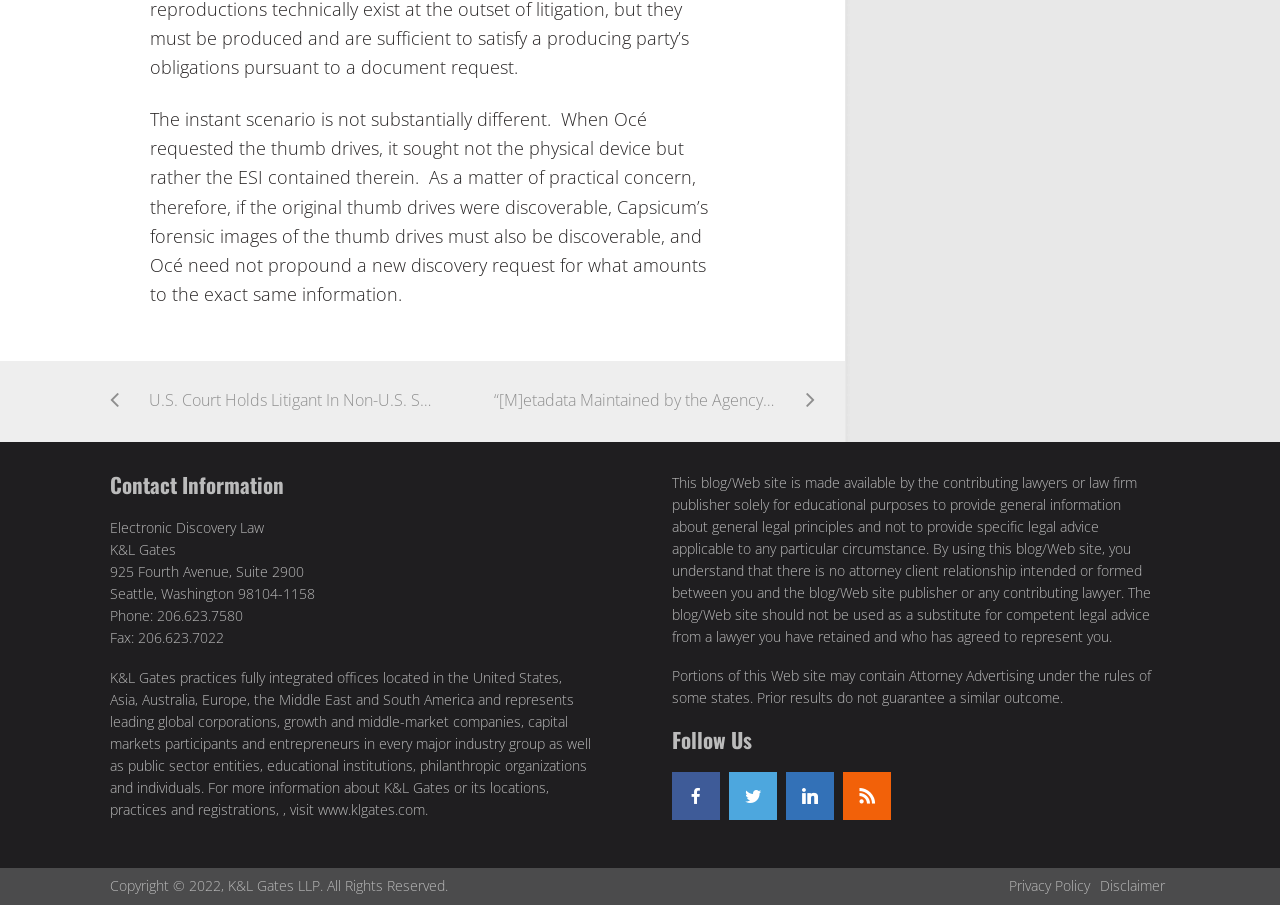Could you find the bounding box coordinates of the clickable area to complete this instruction: "Read the Disclaimer"?

[0.859, 0.968, 0.91, 0.989]